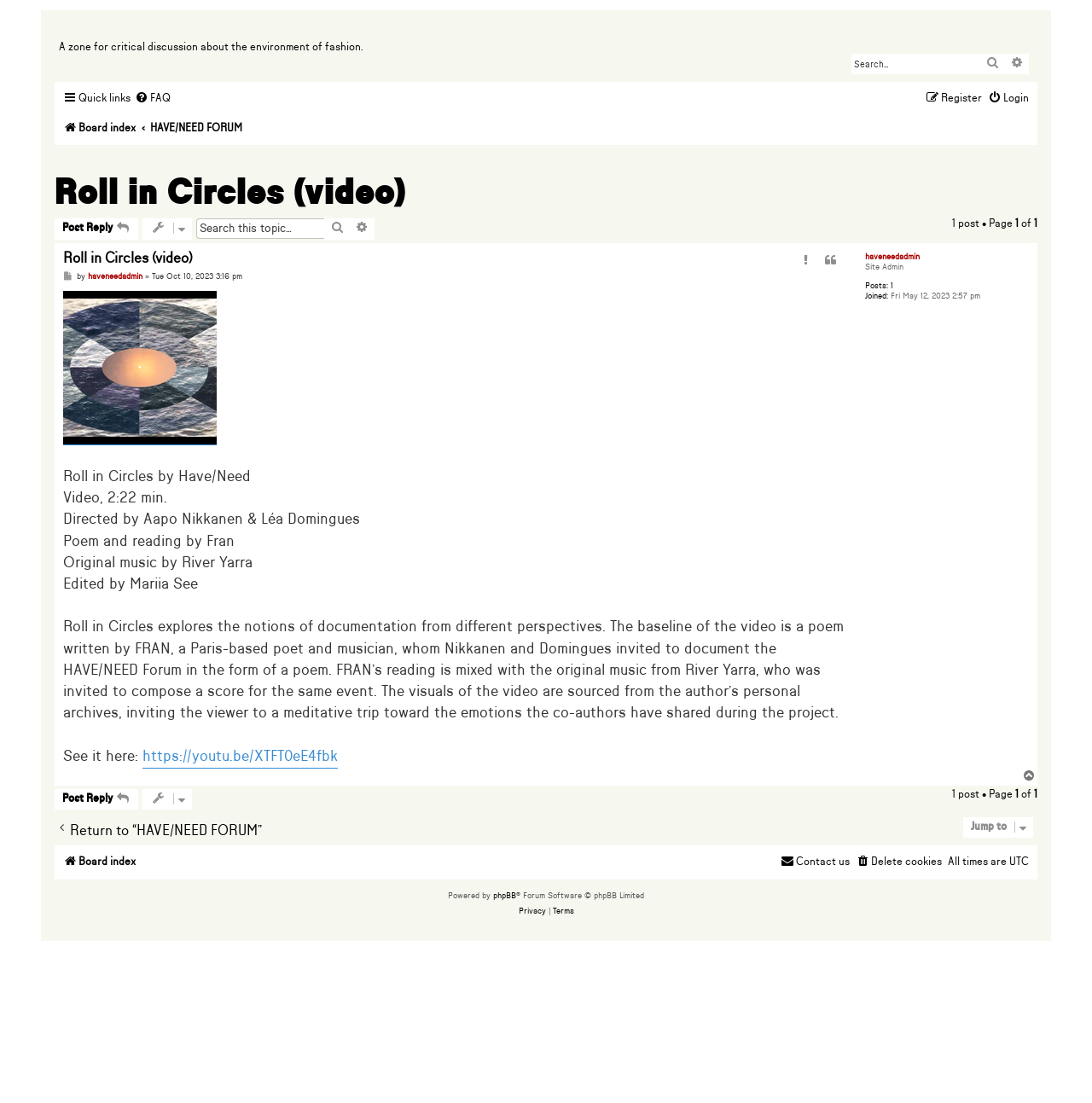What is the original music by?
Look at the image and answer the question with a single word or phrase.

River Yarra